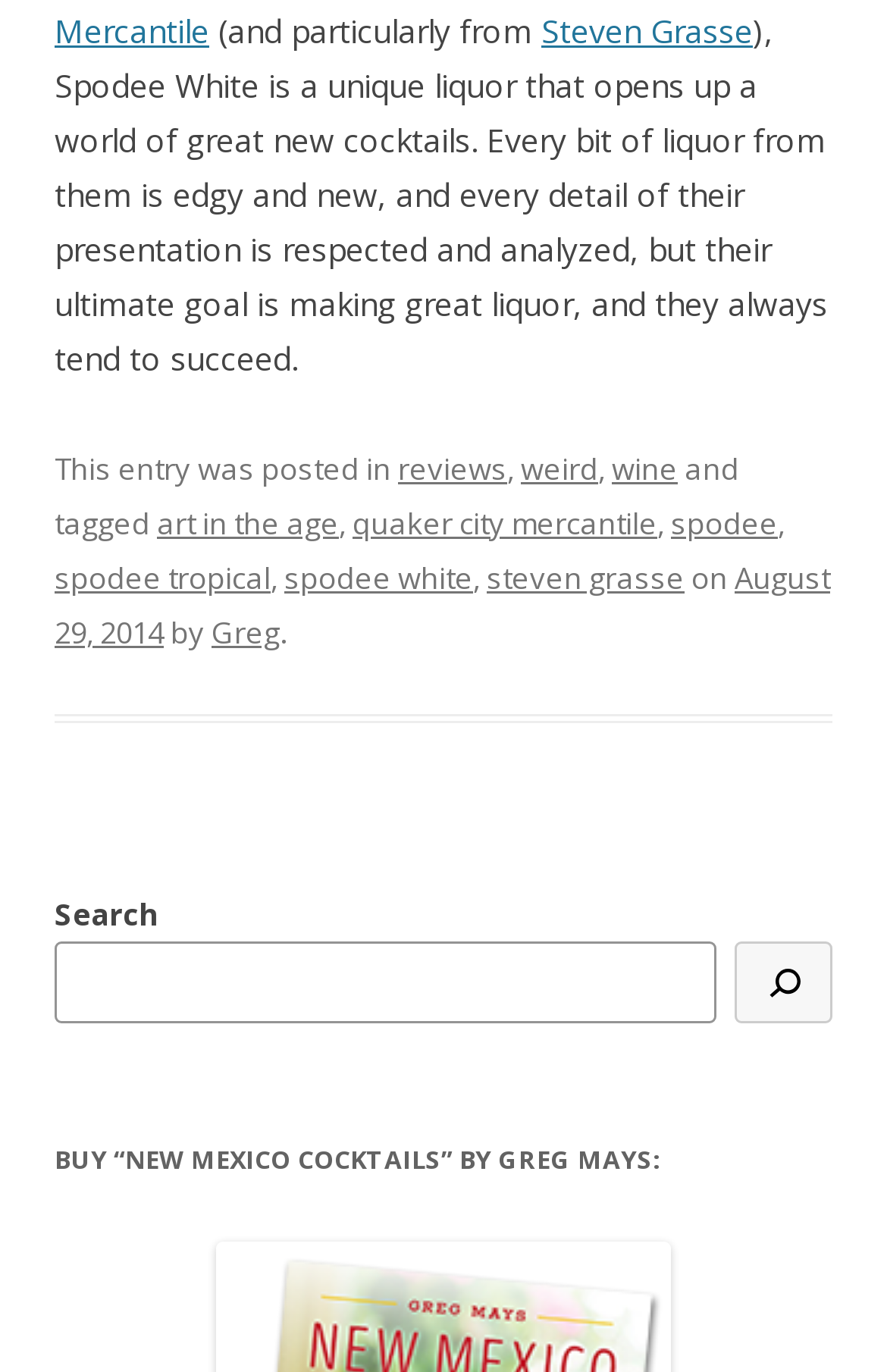Indicate the bounding box coordinates of the element that needs to be clicked to satisfy the following instruction: "Read more about meetings". The coordinates should be four float numbers between 0 and 1, i.e., [left, top, right, bottom].

None